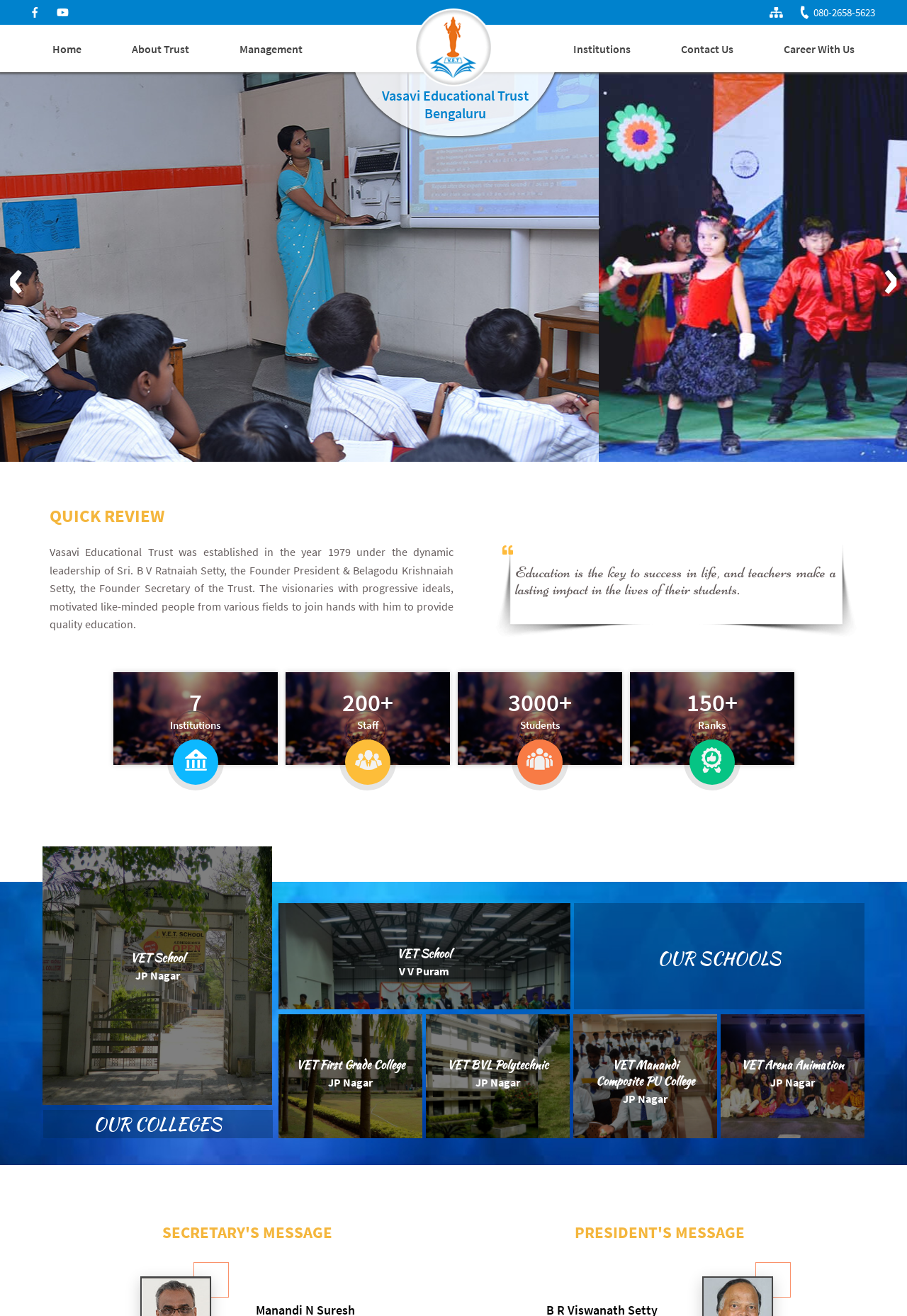Please find the bounding box for the following UI element description. Provide the coordinates in (top-left x, top-left y, bottom-right x, bottom-right y) format, with values between 0 and 1: Contact Us

[0.74, 0.024, 0.82, 0.055]